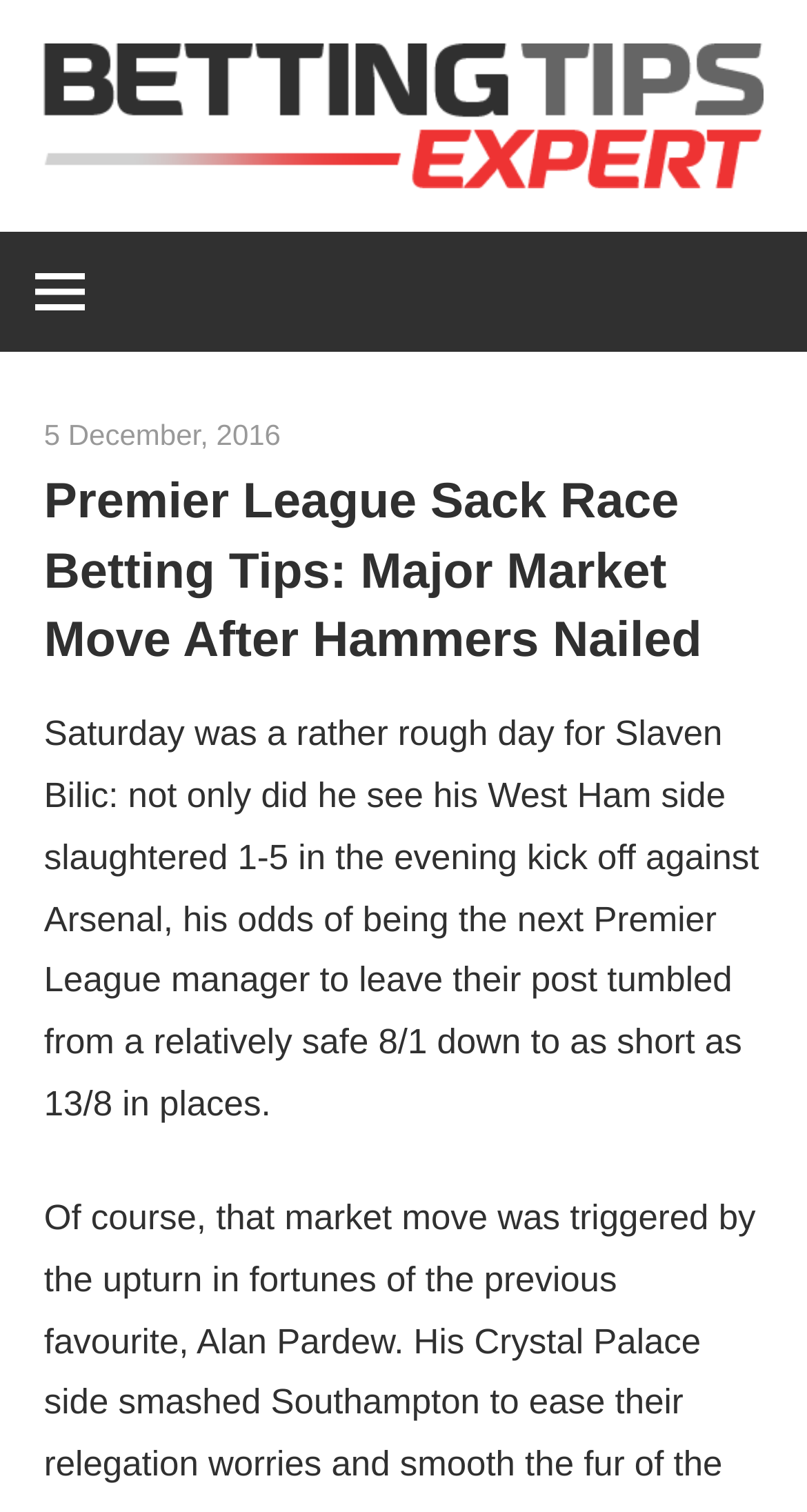Answer the following inquiry with a single word or phrase:
What type of previews are offered for free on this website?

Football, Racing & Sport